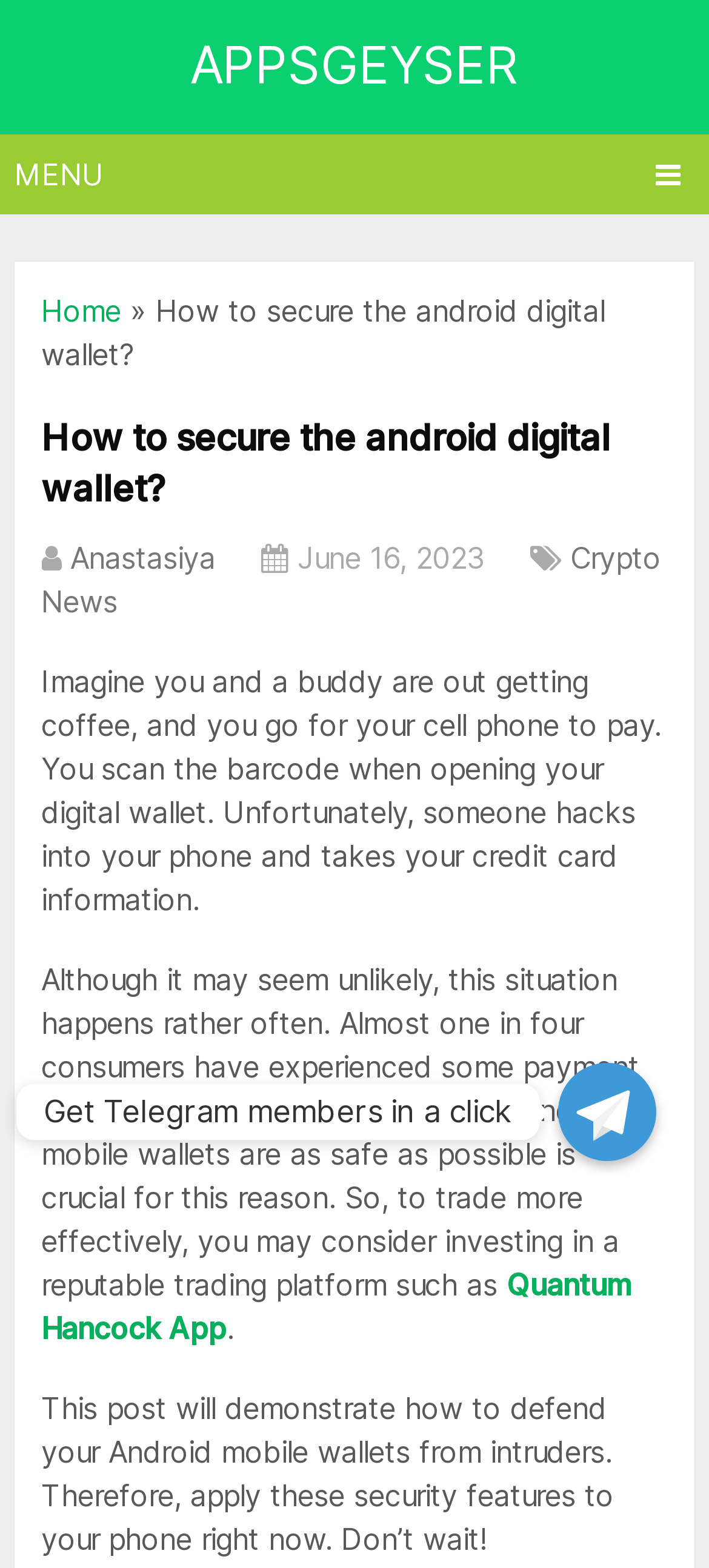What is the author's name of the article?
Could you answer the question in a detailed manner, providing as much information as possible?

I found the author's name by looking at the header section of the webpage, where it says 'Anastasiya' next to the date 'June 16, 2023'.